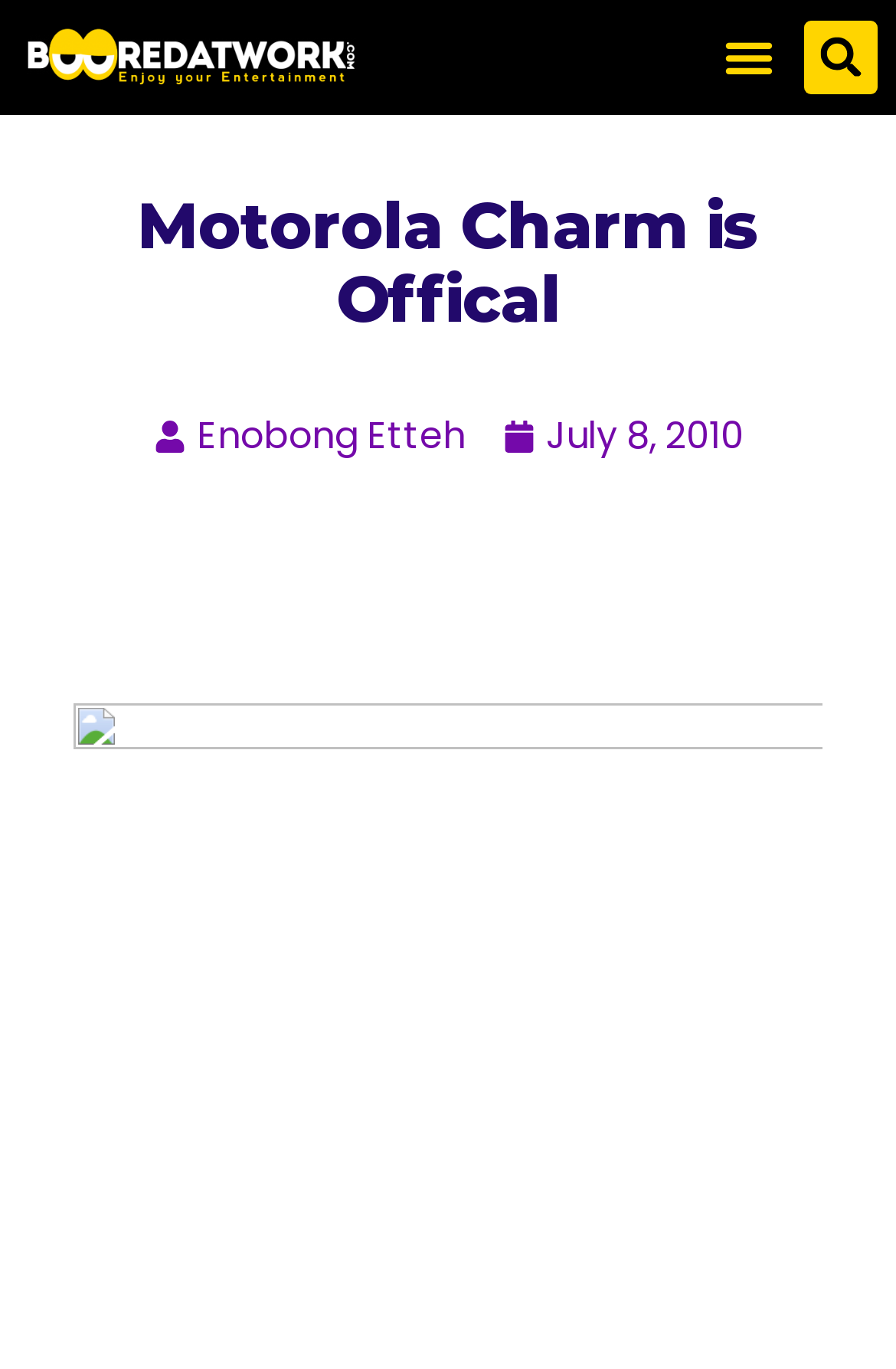Identify the bounding box for the described UI element. Provide the coordinates in (top-left x, top-left y, bottom-right x, bottom-right y) format with values ranging from 0 to 1: October 19, 2023October 19, 2023

None